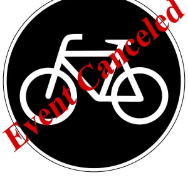Answer the question using only one word or a concise phrase: What color is the text 'Event Canceled'?

Red